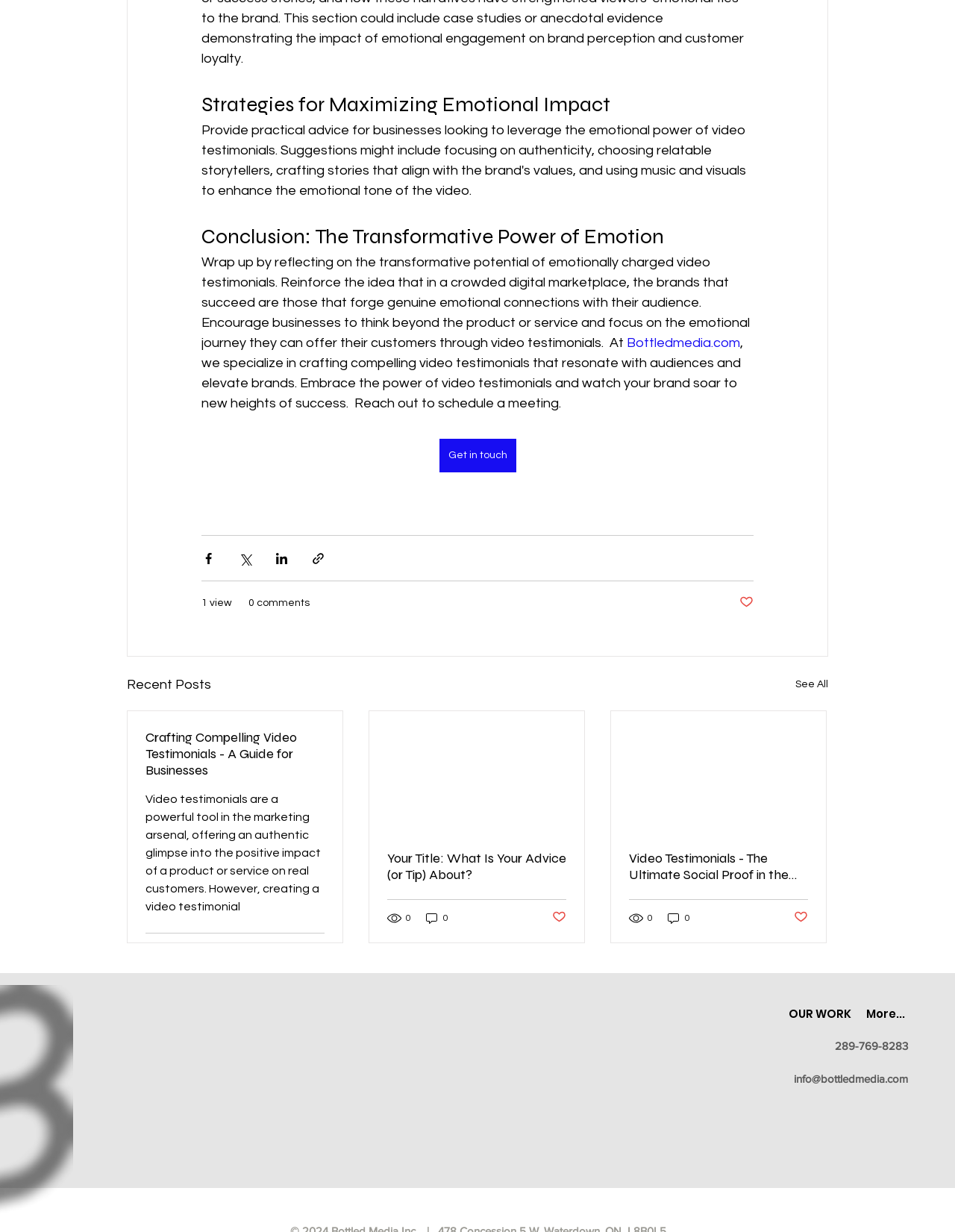Identify the bounding box coordinates of the clickable section necessary to follow the following instruction: "Visit Facebook page". The coordinates should be presented as four float numbers from 0 to 1, i.e., [left, top, right, bottom].

[0.871, 0.909, 0.904, 0.934]